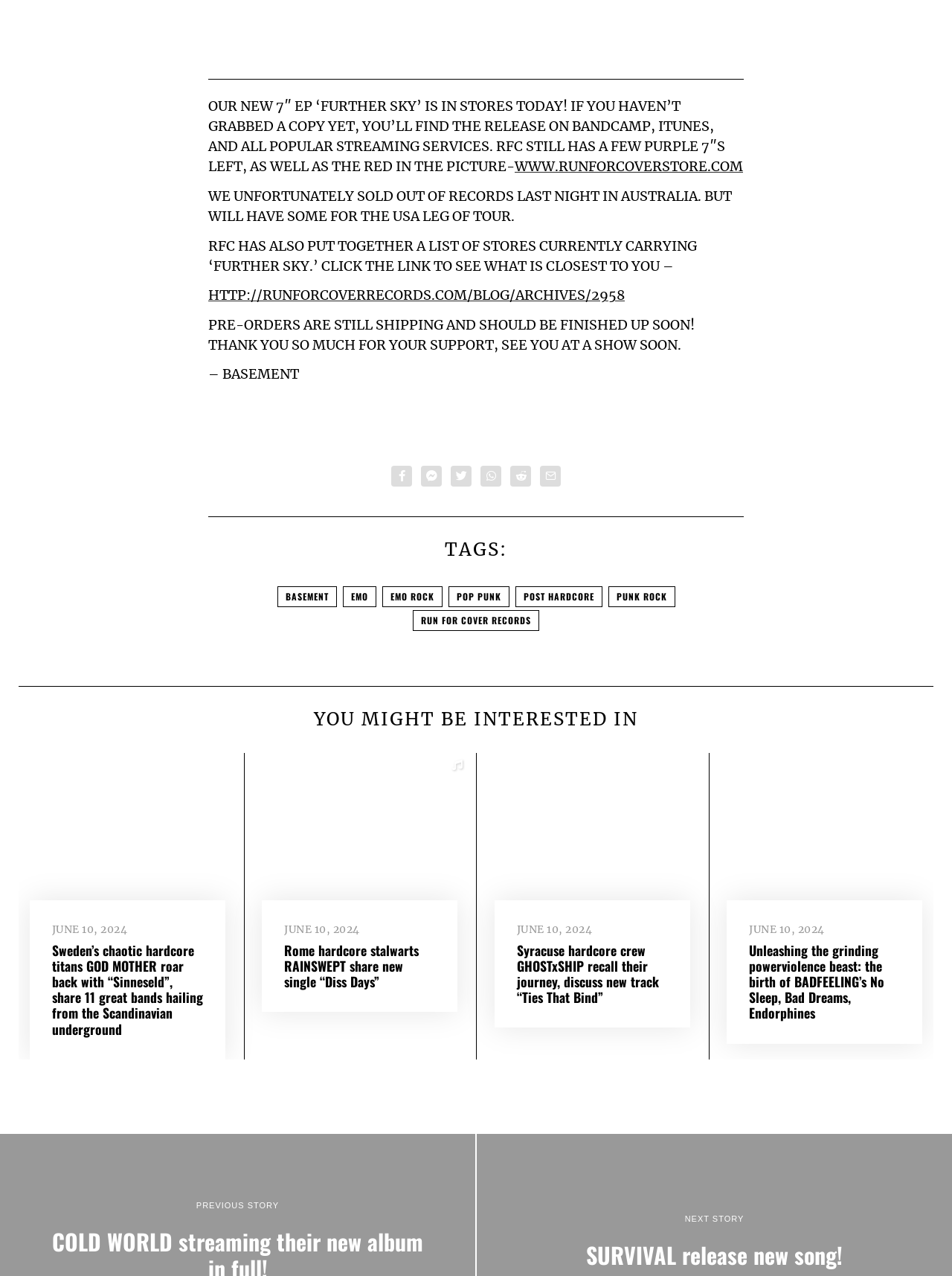What is the date mentioned in the articles?
Kindly offer a detailed explanation using the data available in the image.

The answer can be found in the time elements within each article element, which all mention the same date.